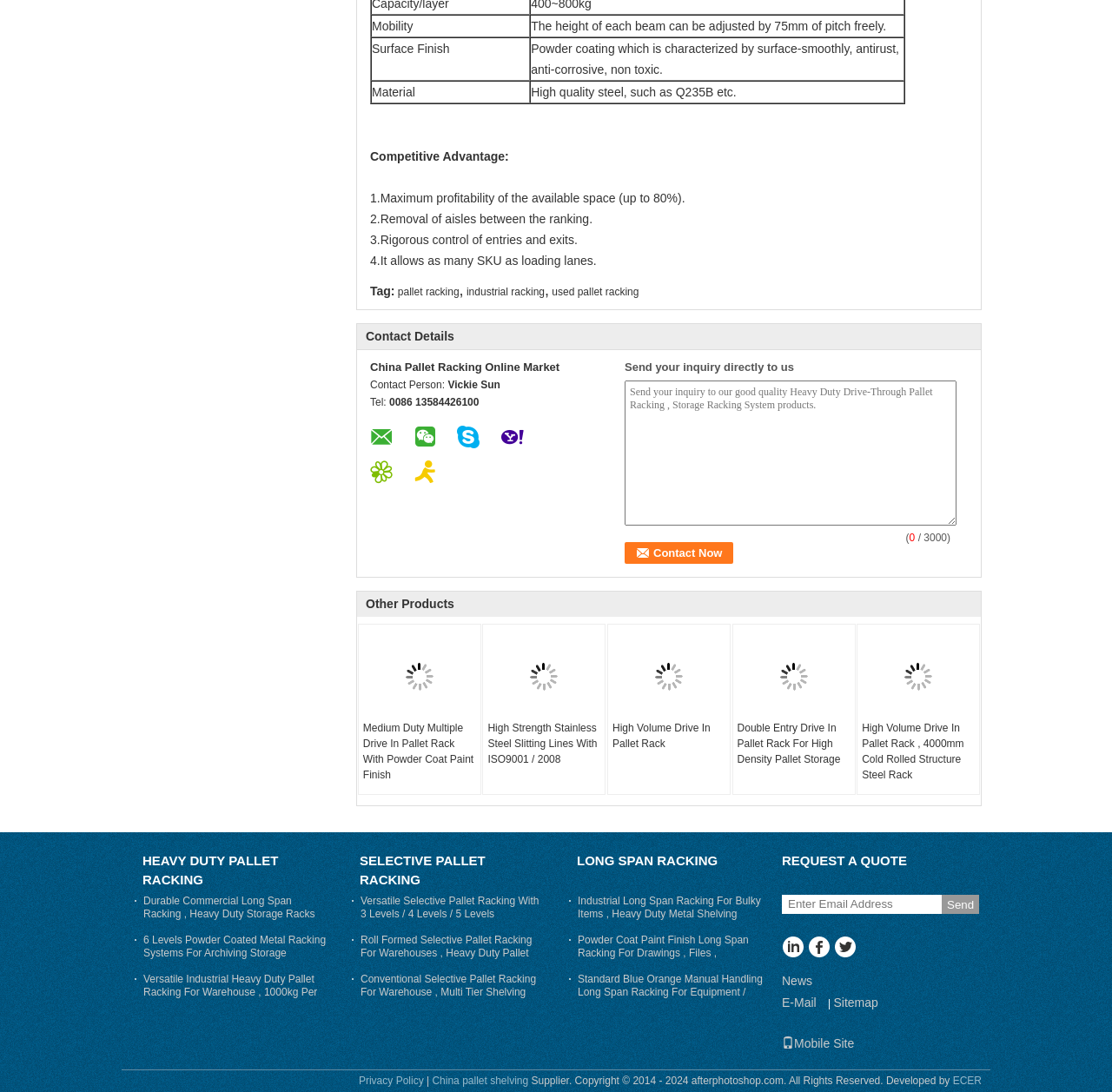What is the advantage of the pallet racking system? Examine the screenshot and reply using just one word or a brief phrase.

Maximum profitability of the available space